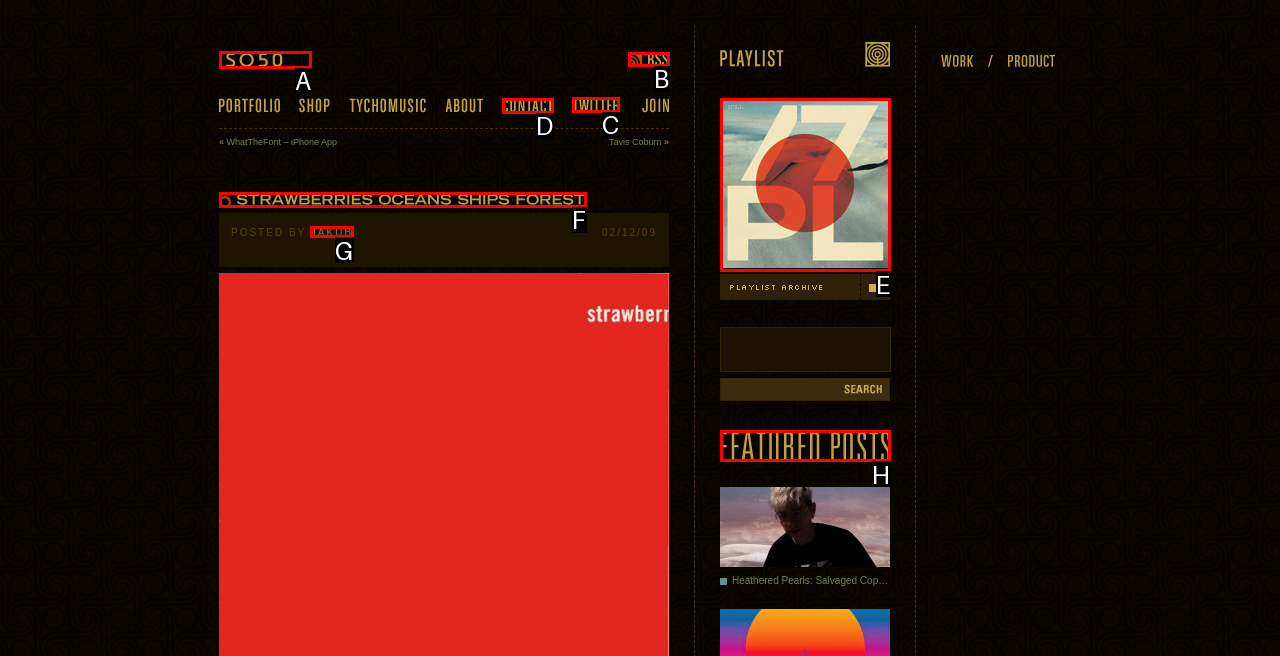Which UI element matches this description: parent_node: Playlist?
Reply with the letter of the correct option directly.

E